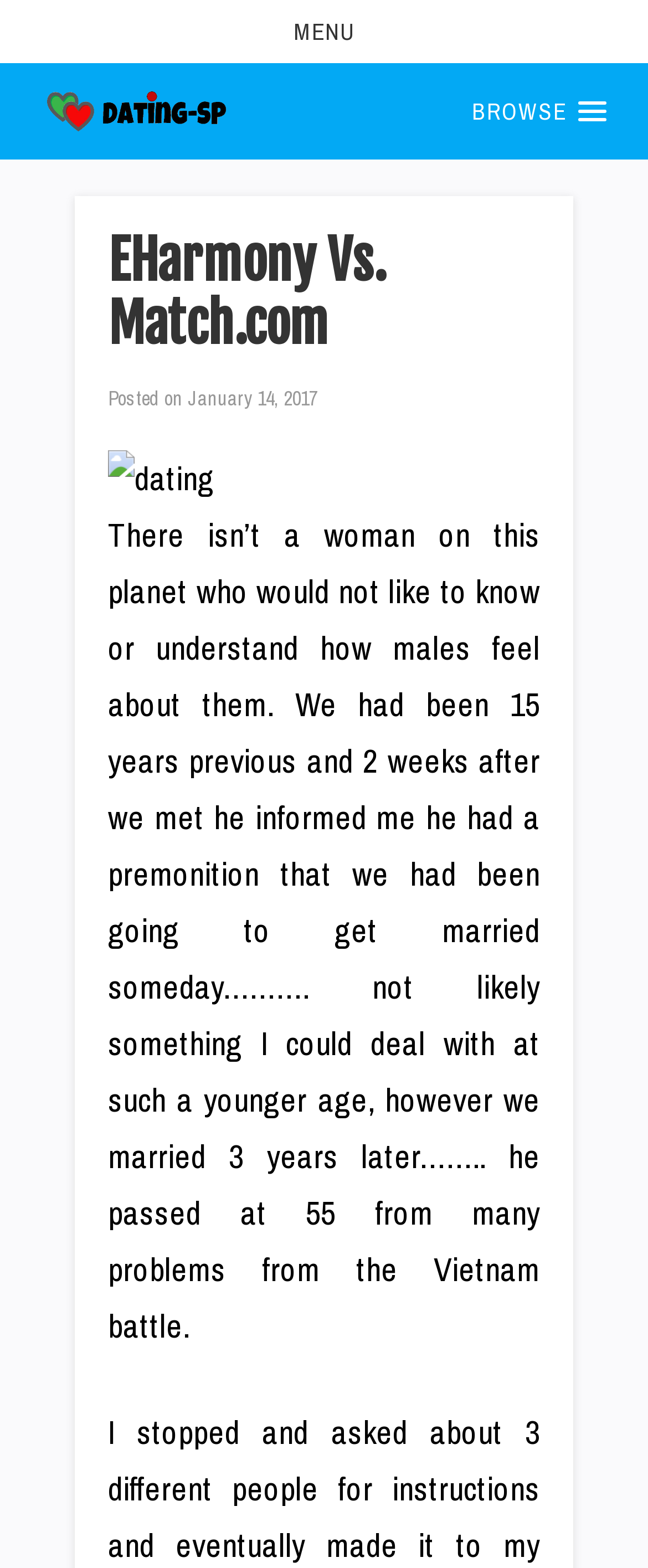How old was the author when they met their partner?
Provide a detailed answer to the question using information from the image.

I found the author's age when they met their partner by reading the static text 'We had been 15 years previous and 2 weeks after we met...' which provides the author's age at the time of meeting their partner.